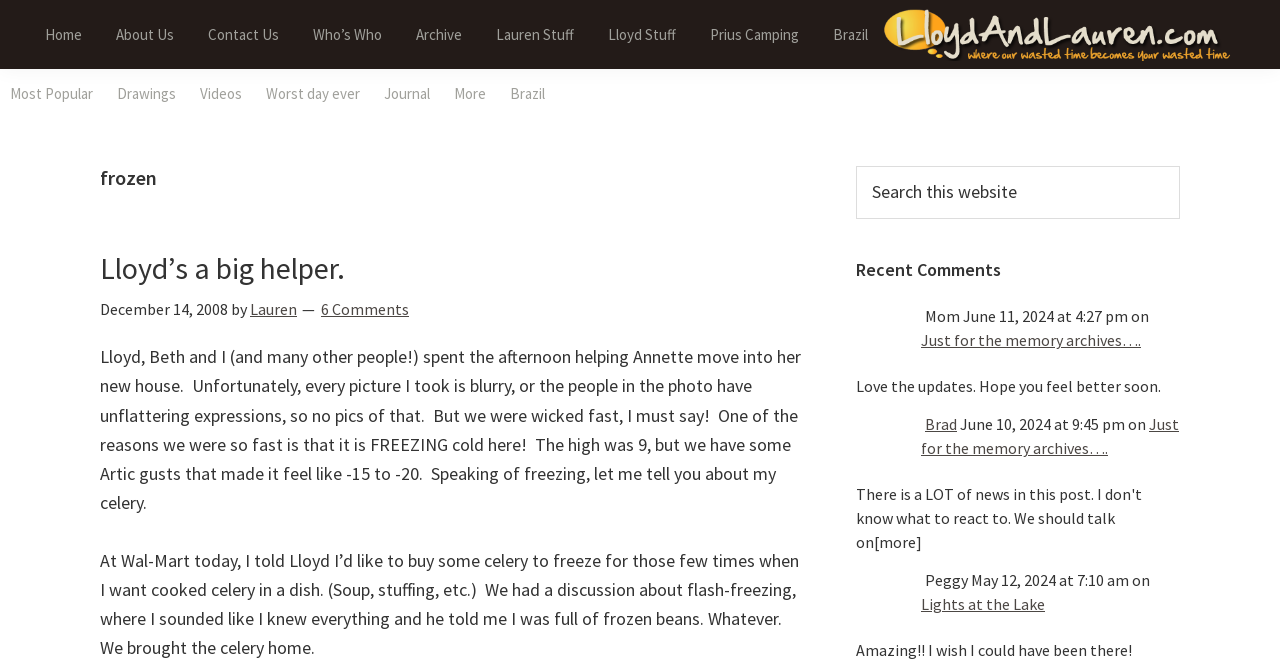Please specify the bounding box coordinates of the clickable section necessary to execute the following command: "Search this website".

[0.669, 0.25, 0.922, 0.329]